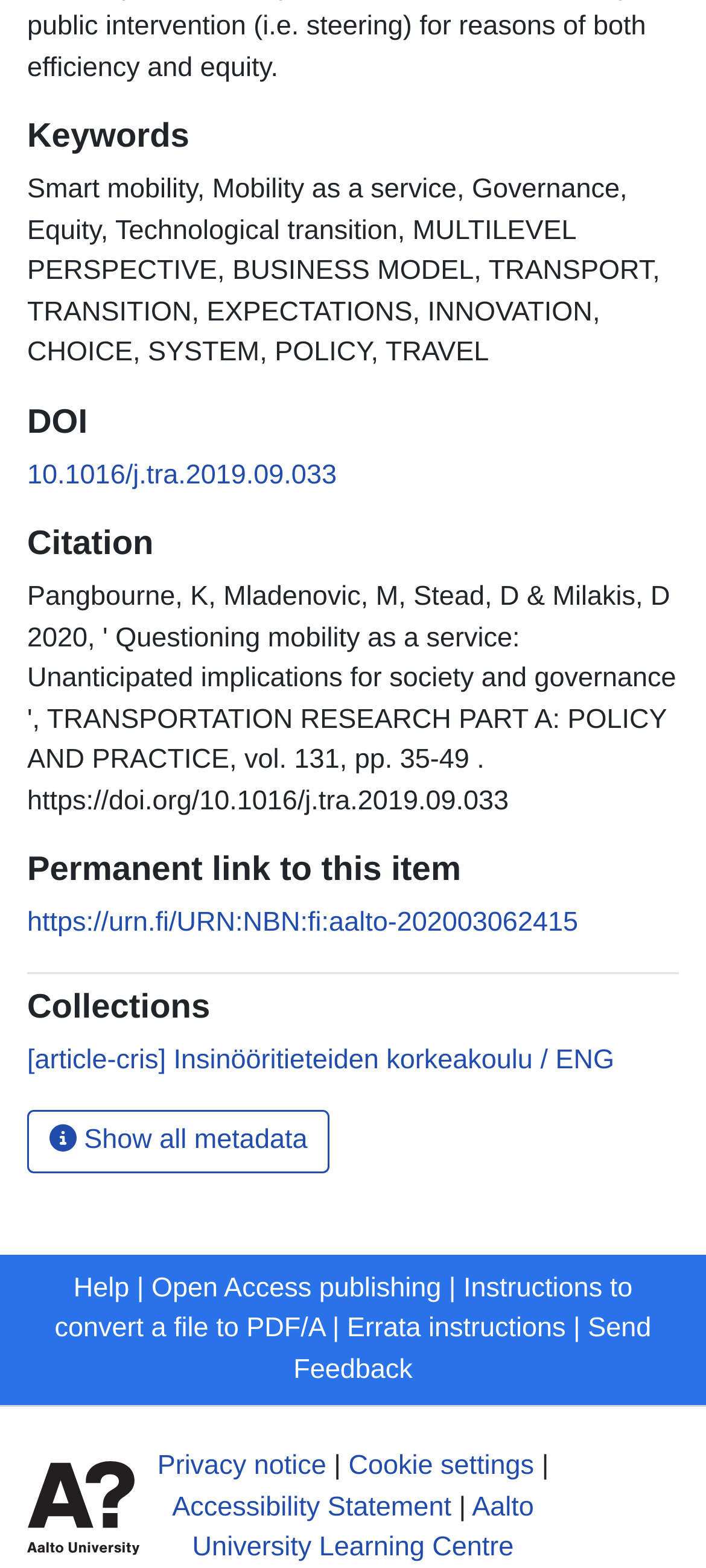Find the bounding box coordinates for the area you need to click to carry out the instruction: "Show all metadata". The coordinates should be four float numbers between 0 and 1, indicated as [left, top, right, bottom].

[0.038, 0.707, 0.467, 0.749]